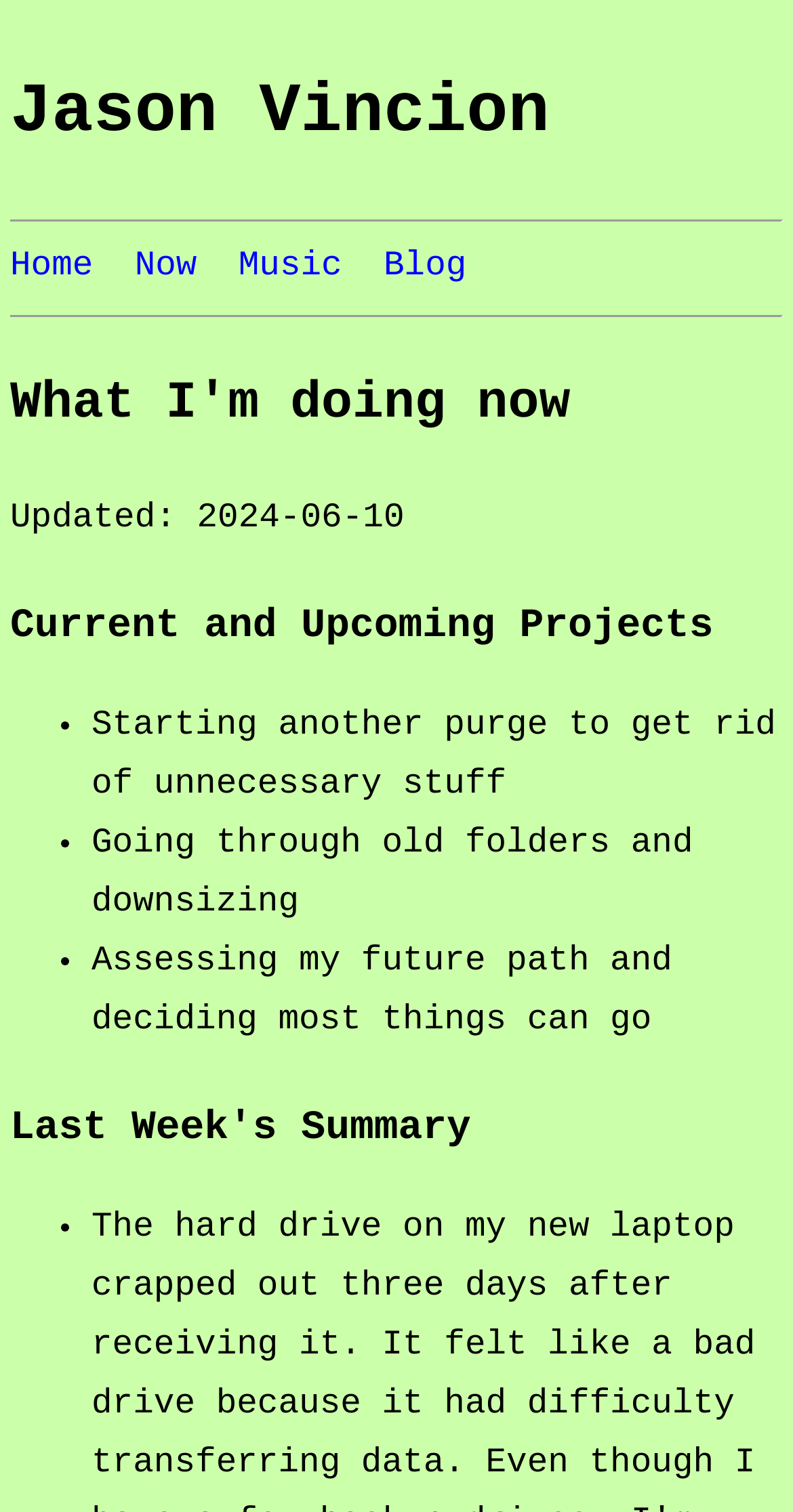What is the current project of the website owner?
Please answer the question with a single word or phrase, referencing the image.

Purging unnecessary stuff